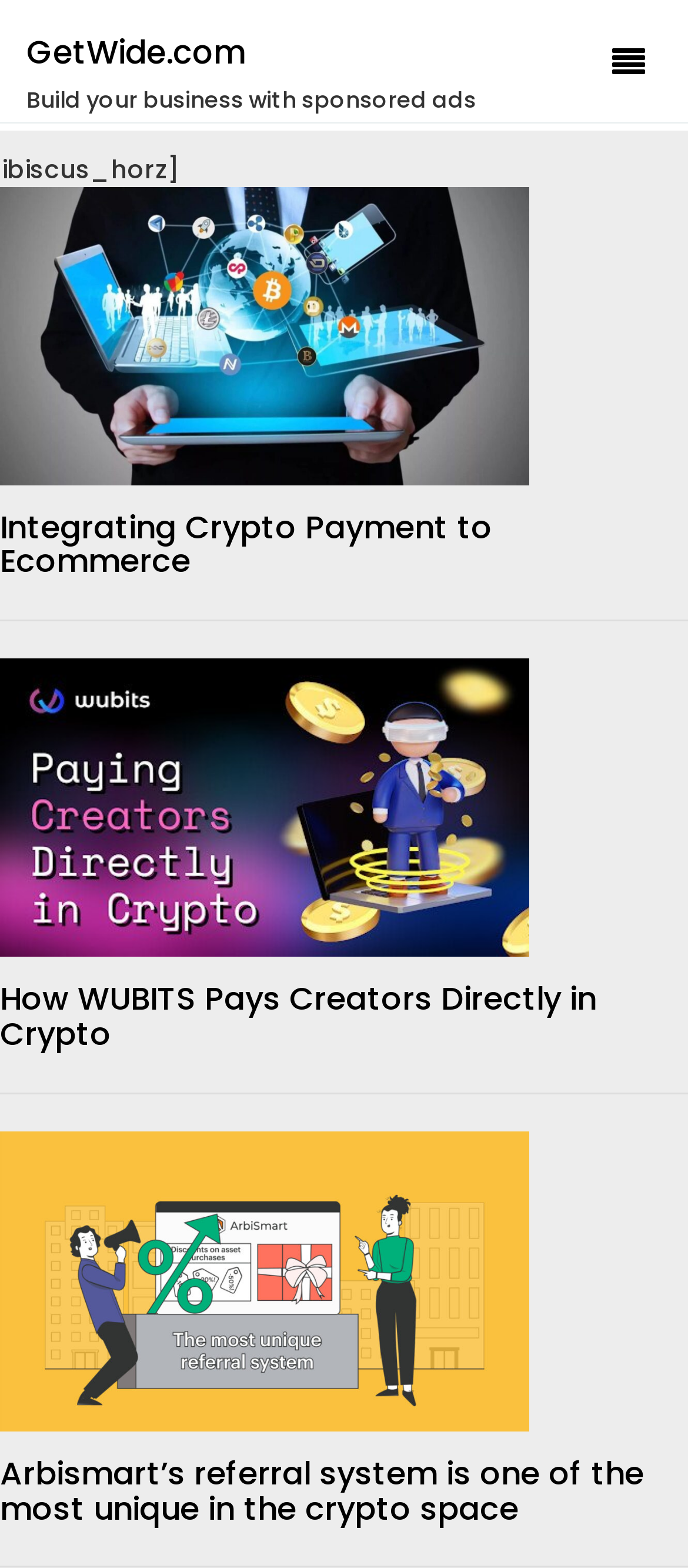How many links are in the first article?
Based on the image, please offer an in-depth response to the question.

In the first article element, I found one link element with the text 'Integrating Crypto Payment to Ecommerce', which is the only link in this article.